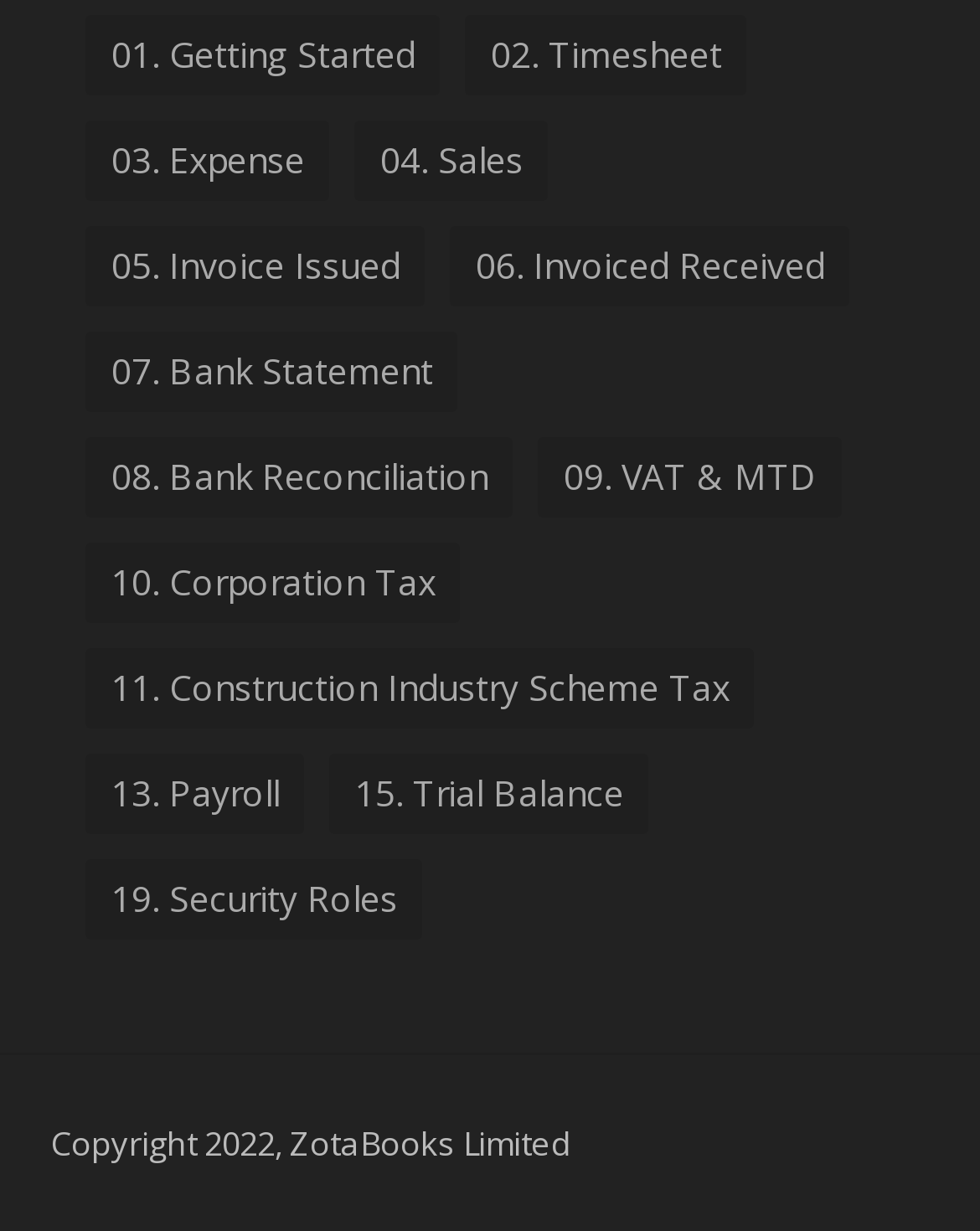What is the copyright year mentioned on the webpage?
Using the image as a reference, answer with just one word or a short phrase.

2022